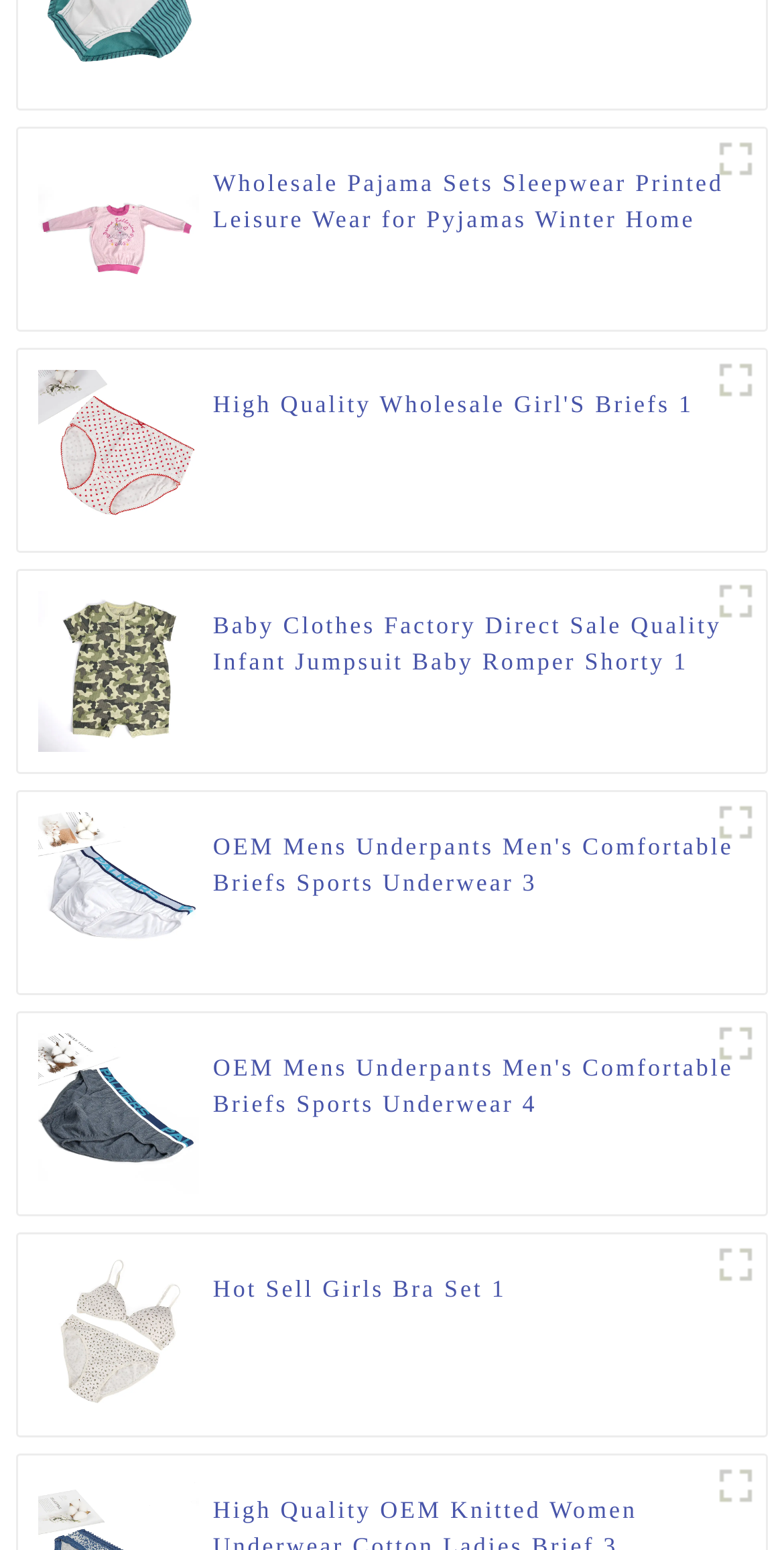How many products have a caption?
Provide a detailed answer to the question using information from the image.

I counted the number of figcaption elements on the page, which provide captions for the product images. There are 5 figcaption elements in total, indicating that 5 products have captions.